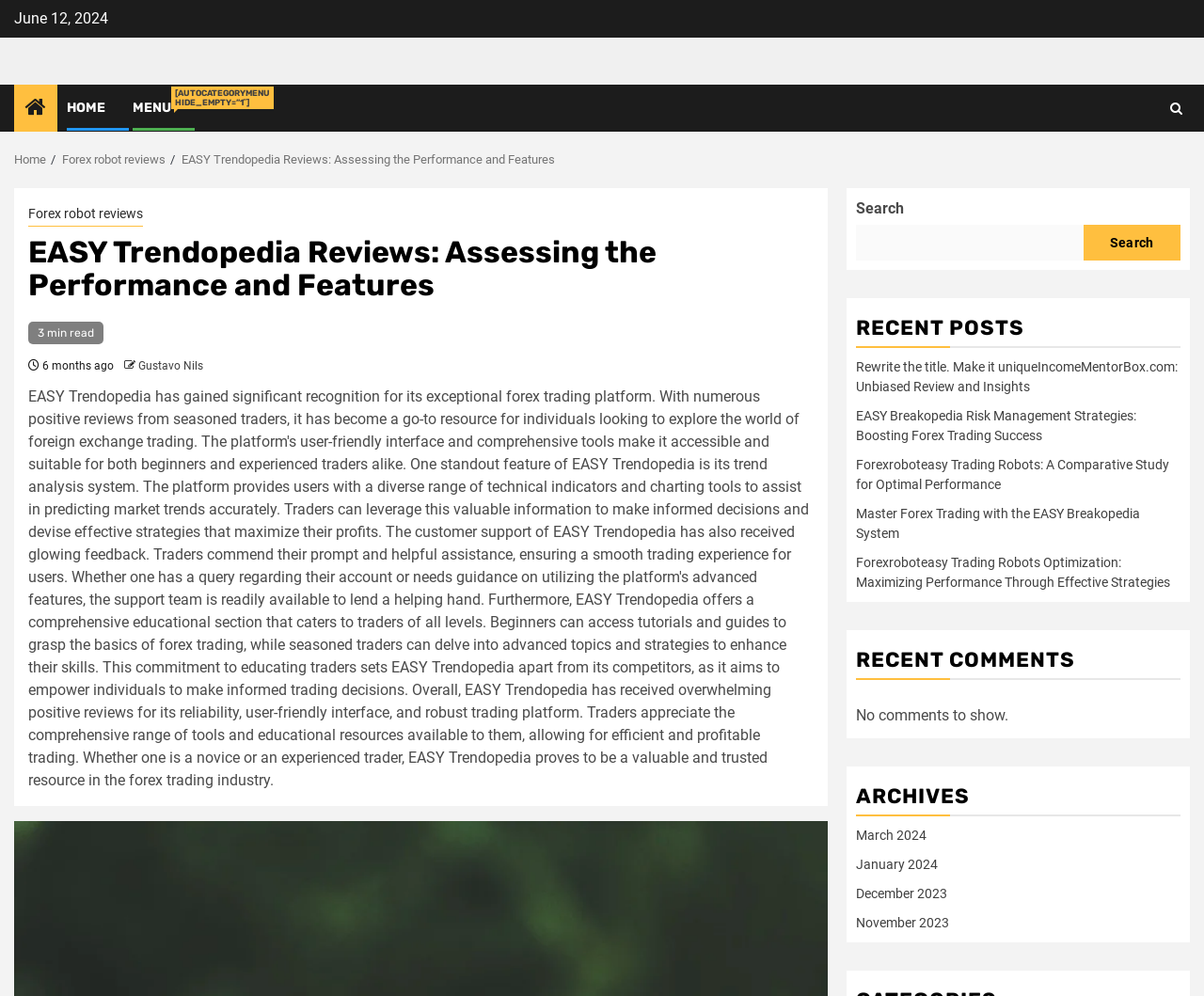Determine the bounding box coordinates for the element that should be clicked to follow this instruction: "Learn about design and distribution product governance arrangements". The coordinates should be given as four float numbers between 0 and 1, in the format [left, top, right, bottom].

None